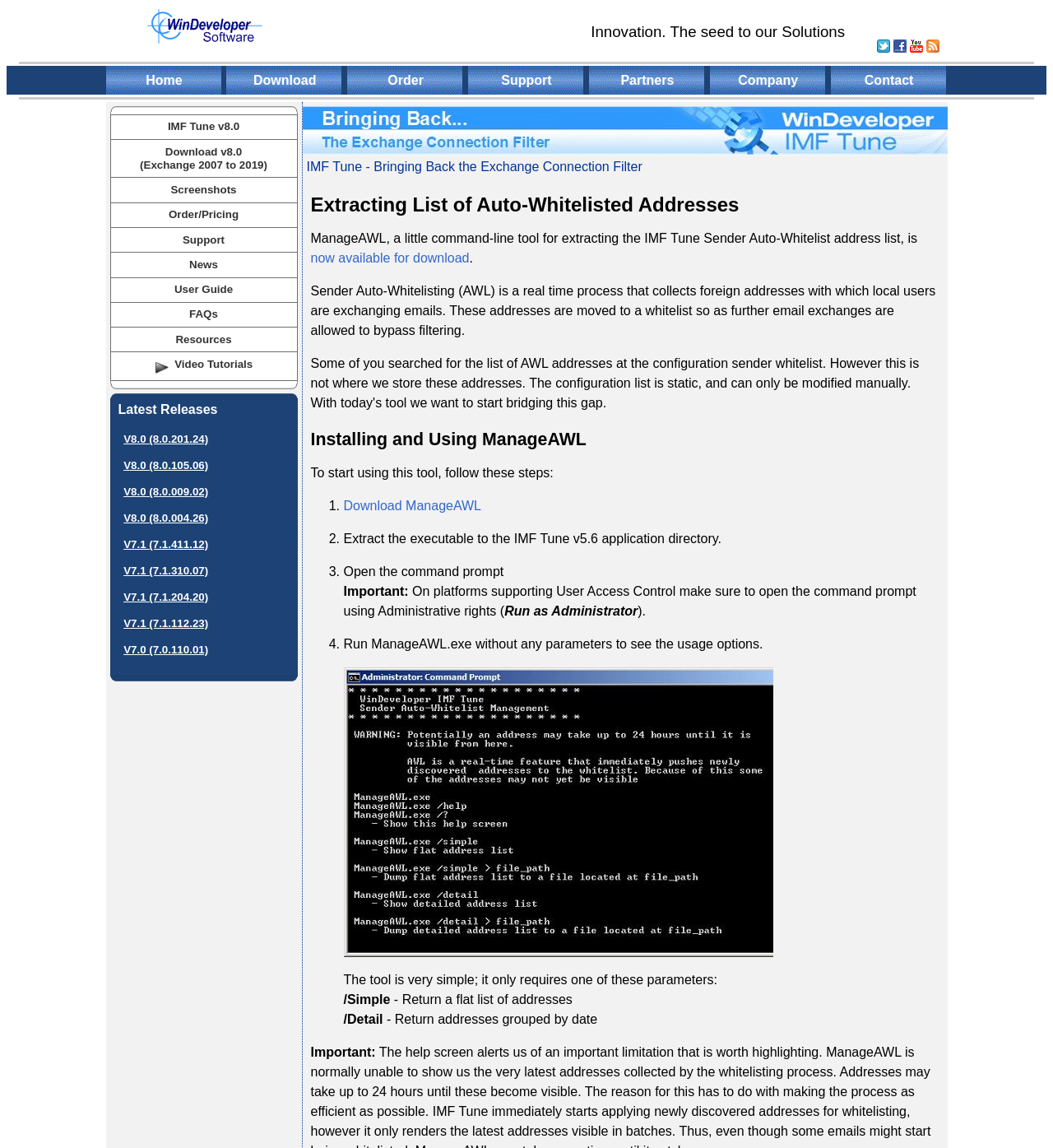Please determine the bounding box of the UI element that matches this description: IMF Tune v8.0. The coordinates should be given as (top-left x, top-left y, bottom-right x, bottom-right y), with all values between 0 and 1.

[0.159, 0.105, 0.227, 0.116]